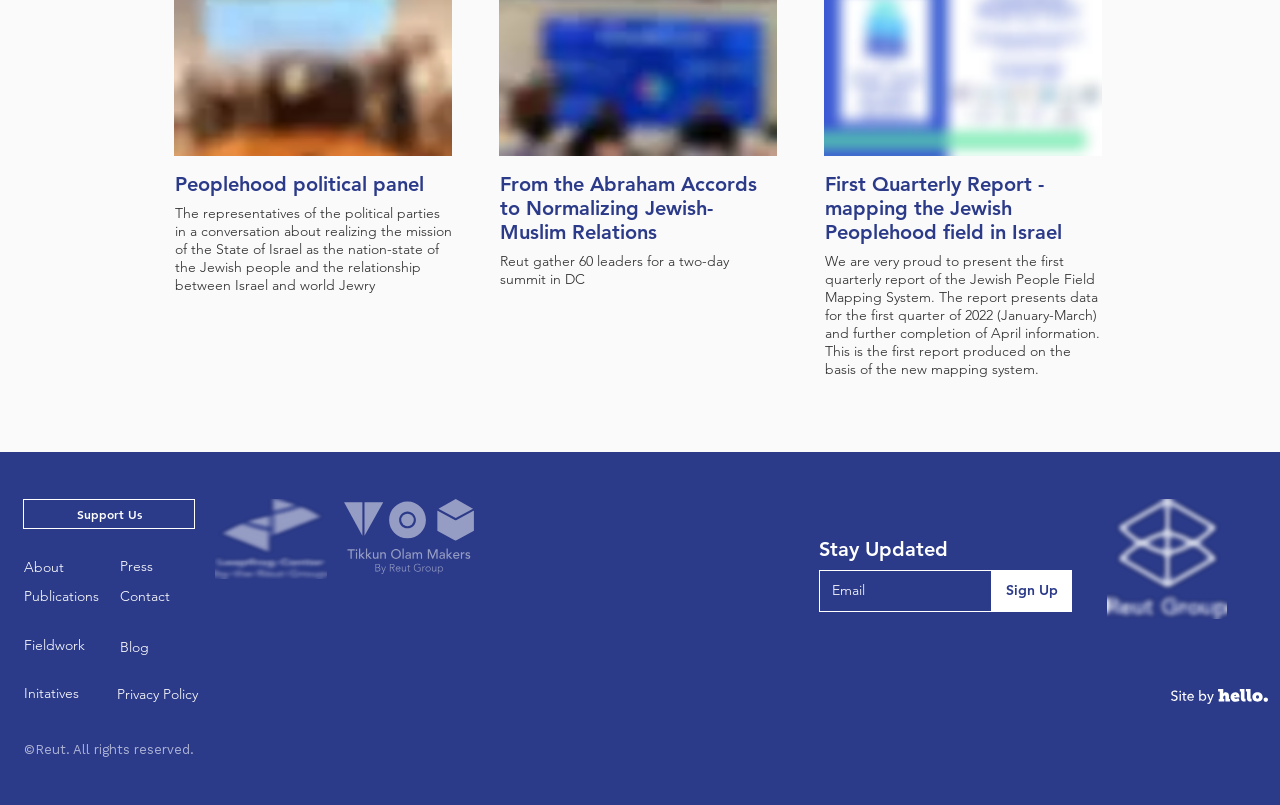Specify the bounding box coordinates of the element's region that should be clicked to achieve the following instruction: "Click the 'About' link". The bounding box coordinates consist of four float numbers between 0 and 1, in the format [left, top, right, bottom].

[0.019, 0.693, 0.05, 0.716]